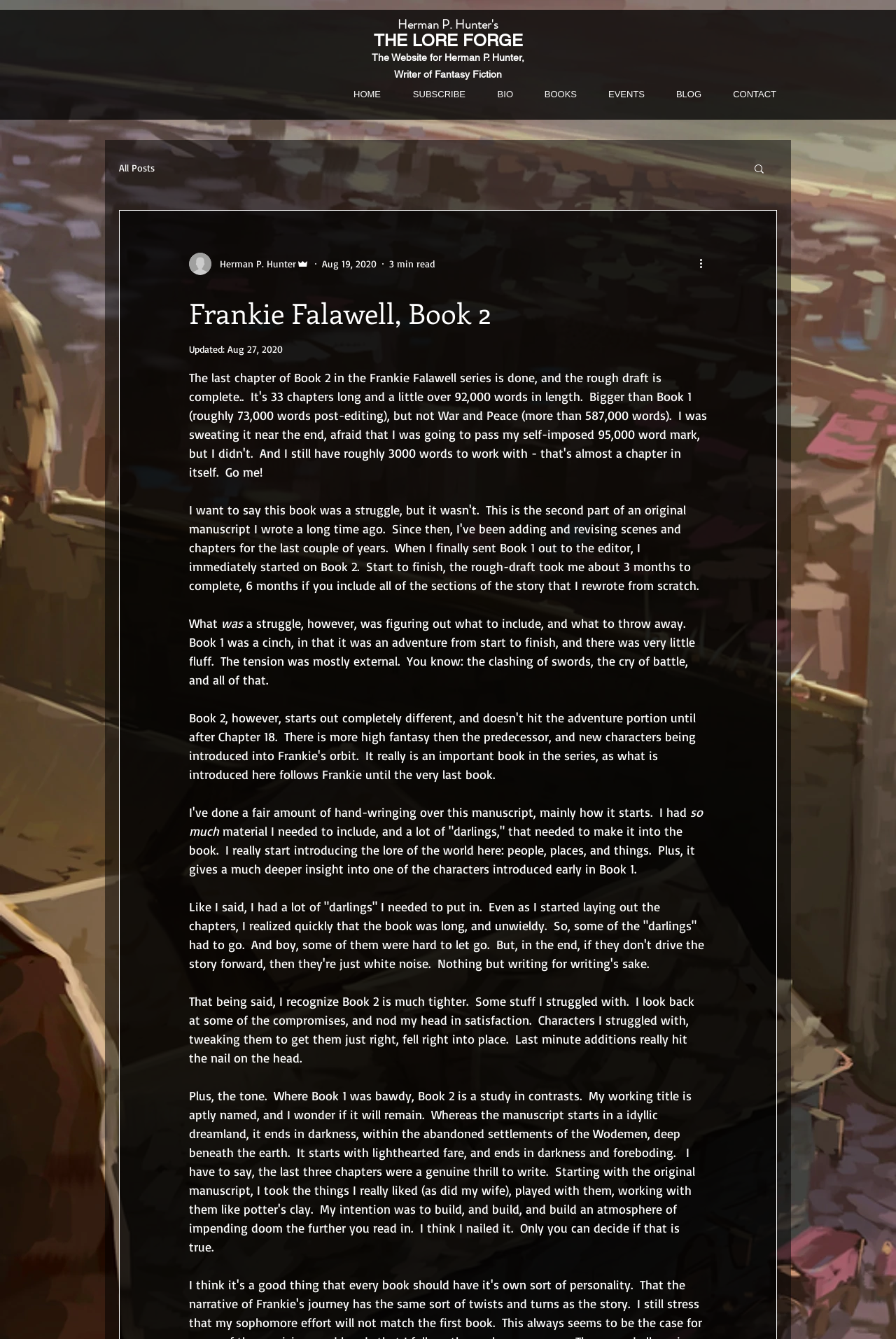Extract the main headline from the webpage and generate its text.

Frankie Falawell, Book 2